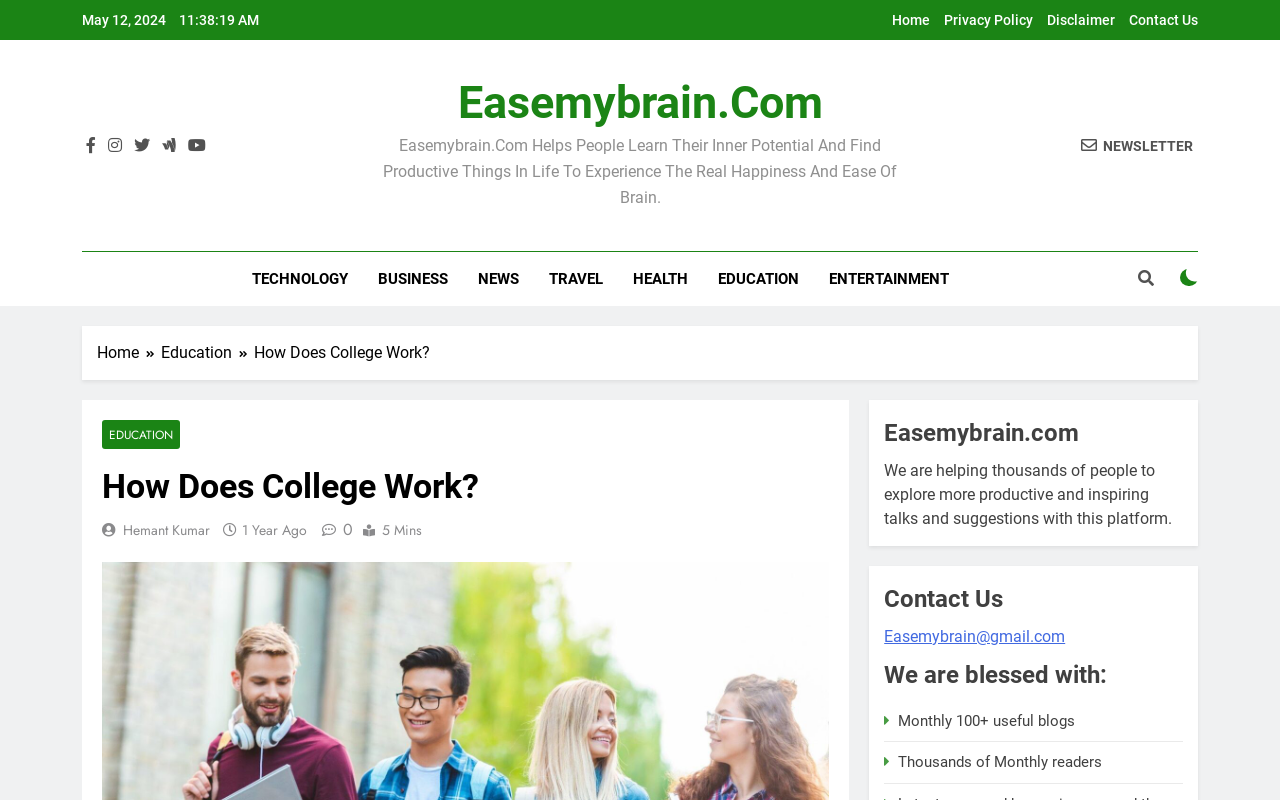Could you locate the bounding box coordinates for the section that should be clicked to accomplish this task: "Click on the Contact Us link".

[0.882, 0.015, 0.936, 0.035]